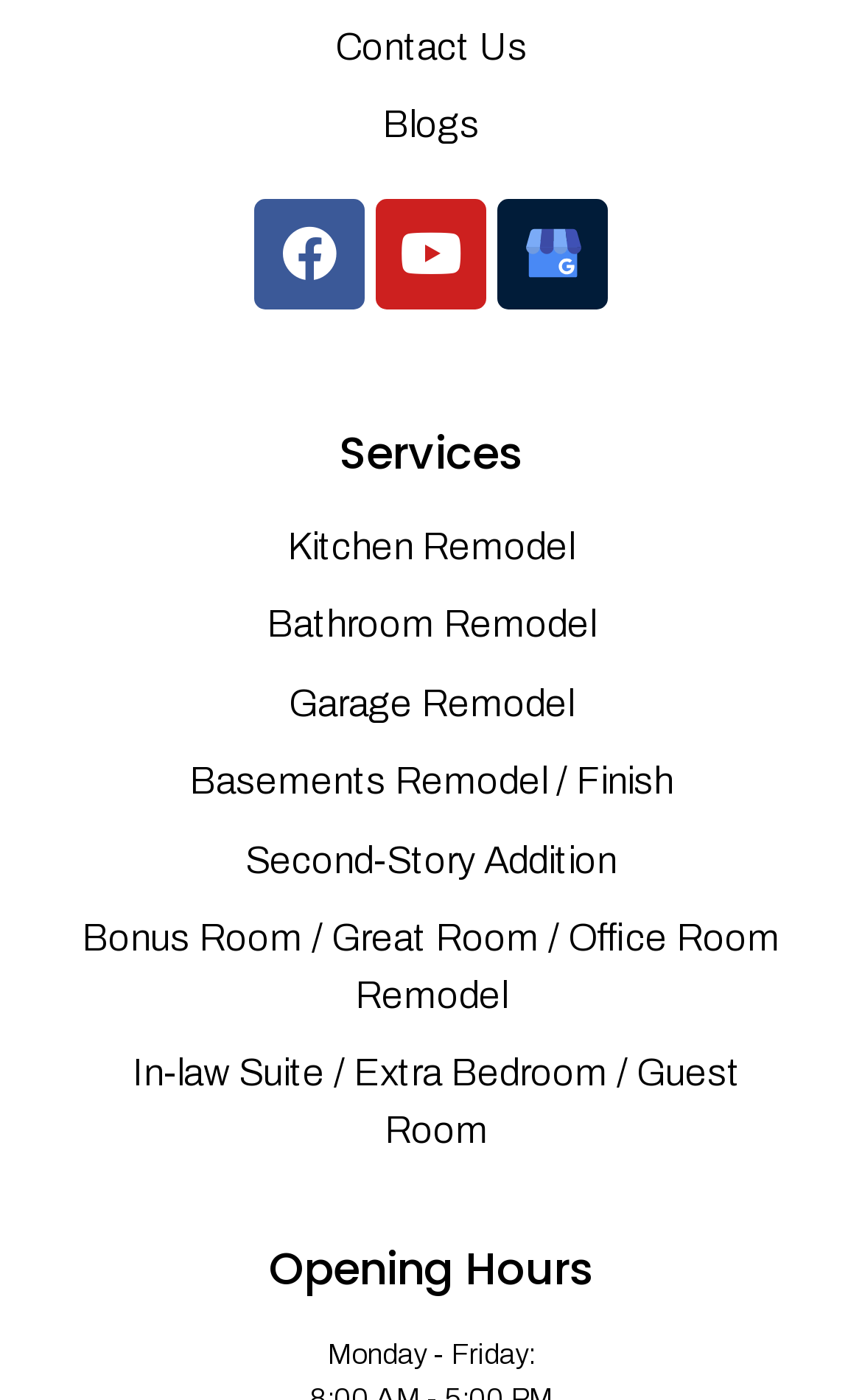Can you determine the bounding box coordinates of the area that needs to be clicked to fulfill the following instruction: "View Youtube channel"?

[0.436, 0.141, 0.564, 0.22]